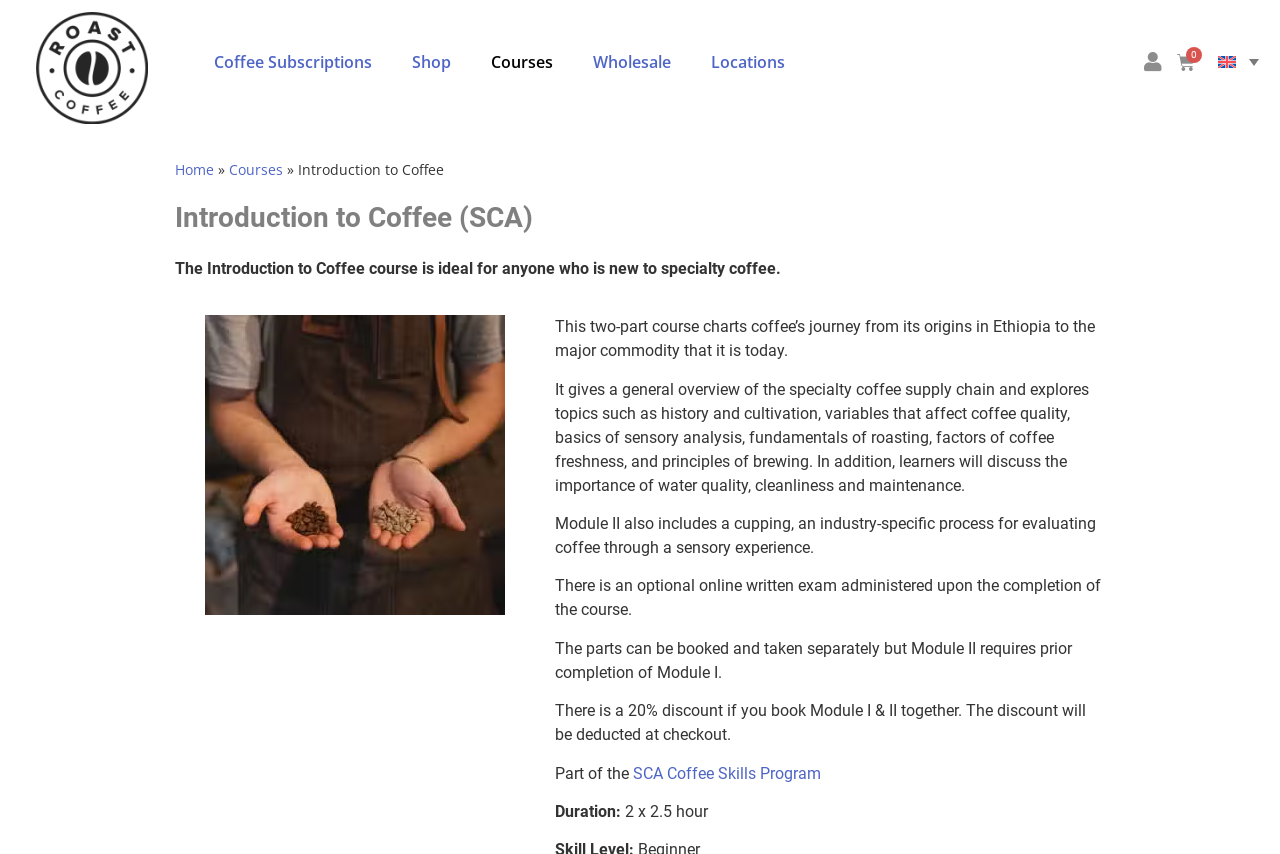Using the information in the image, give a detailed answer to the following question: Is there a discount for booking both modules together?

There is a 20% discount for booking both modules together, as mentioned in the static text 'There is a 20% discount if you book Module I & II together. The discount will be deducted at checkout'.